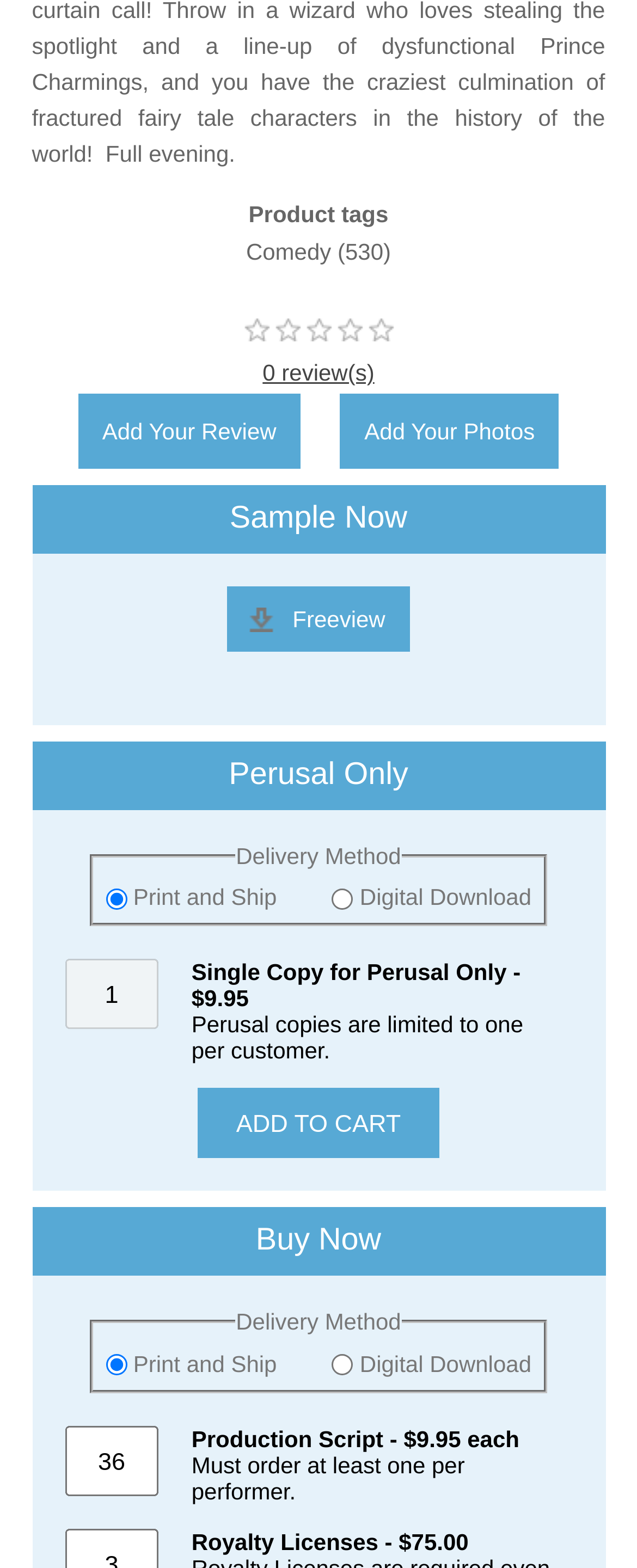Locate the bounding box of the user interface element based on this description: "Add Your Review".

[0.122, 0.251, 0.472, 0.299]